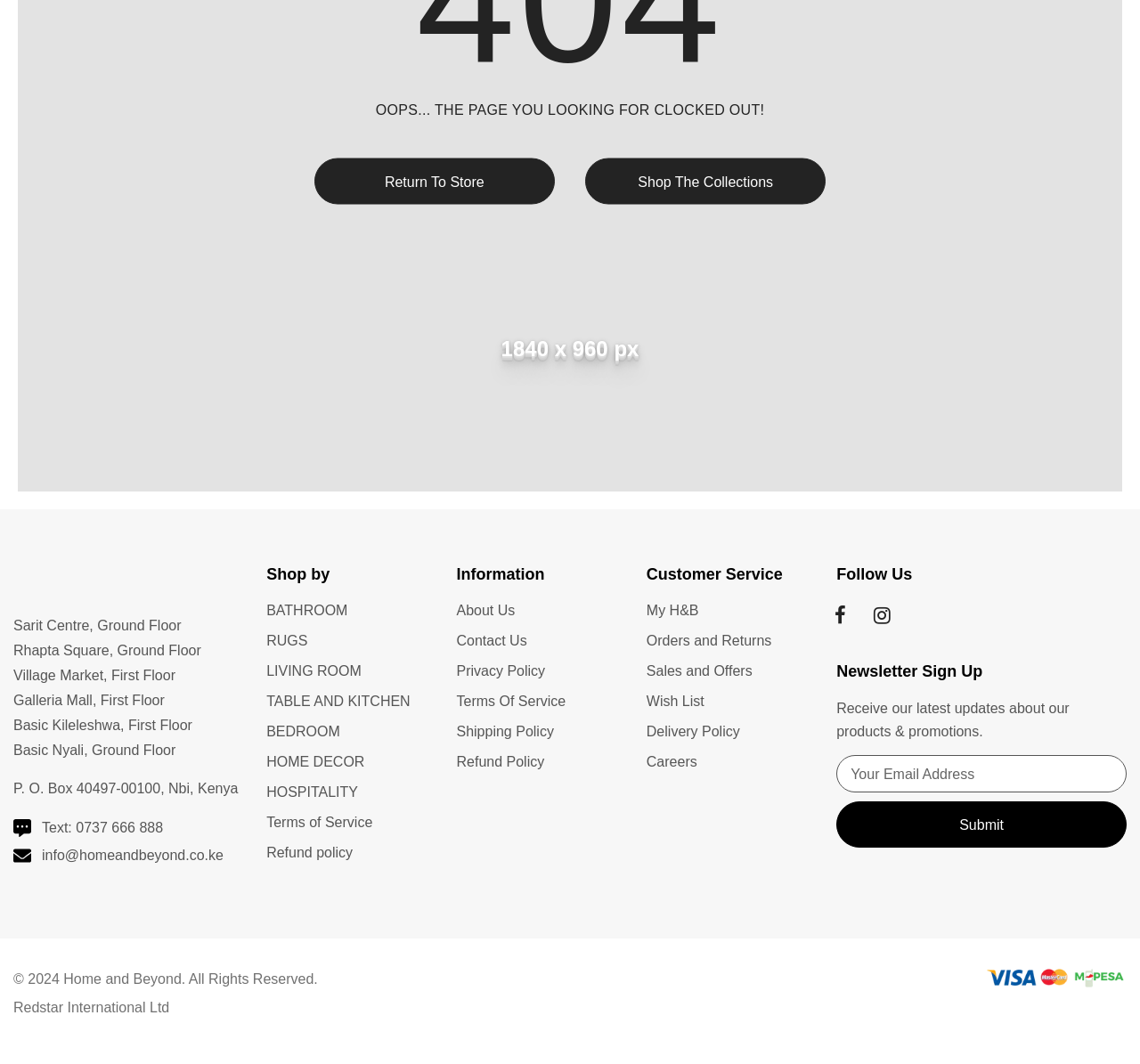Extract the bounding box coordinates for the UI element described as: "RUGS".

[0.234, 0.588, 0.27, 0.616]